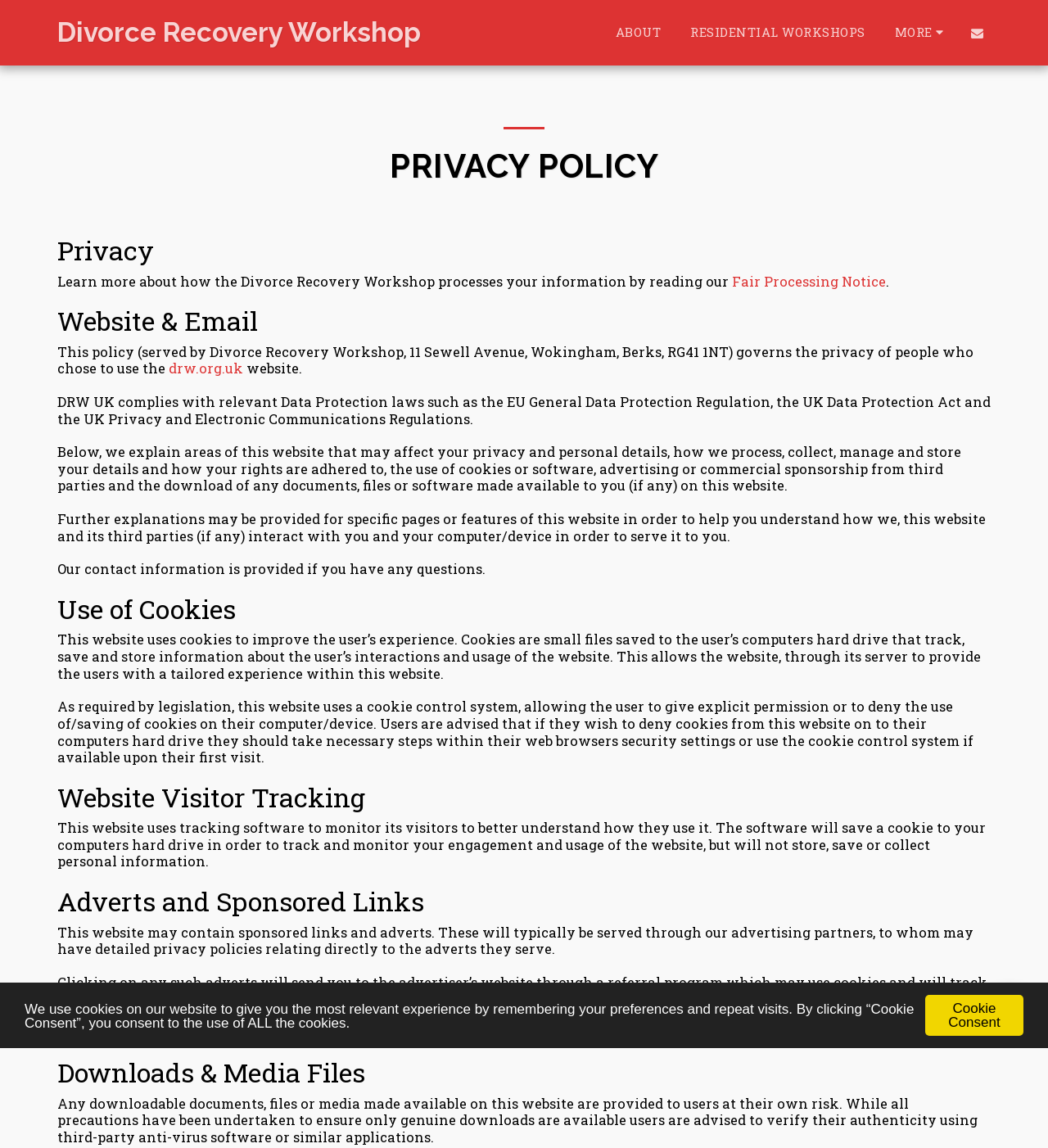Using a single word or phrase, answer the following question: 
What should users do to verify downloadable documents?

Use third-party anti-virus software